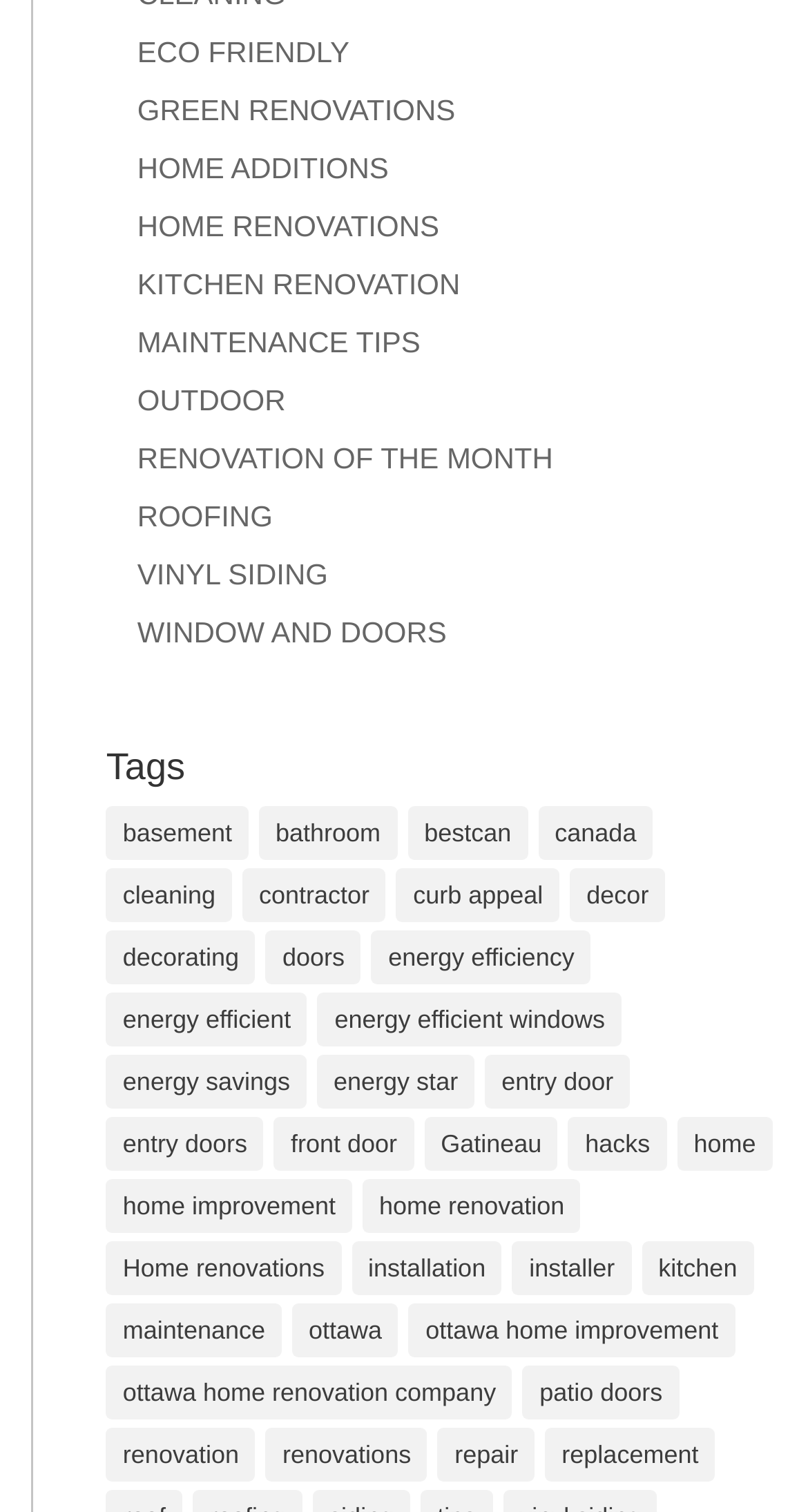Could you locate the bounding box coordinates for the section that should be clicked to accomplish this task: "Explore basement renovation options".

[0.131, 0.532, 0.308, 0.568]